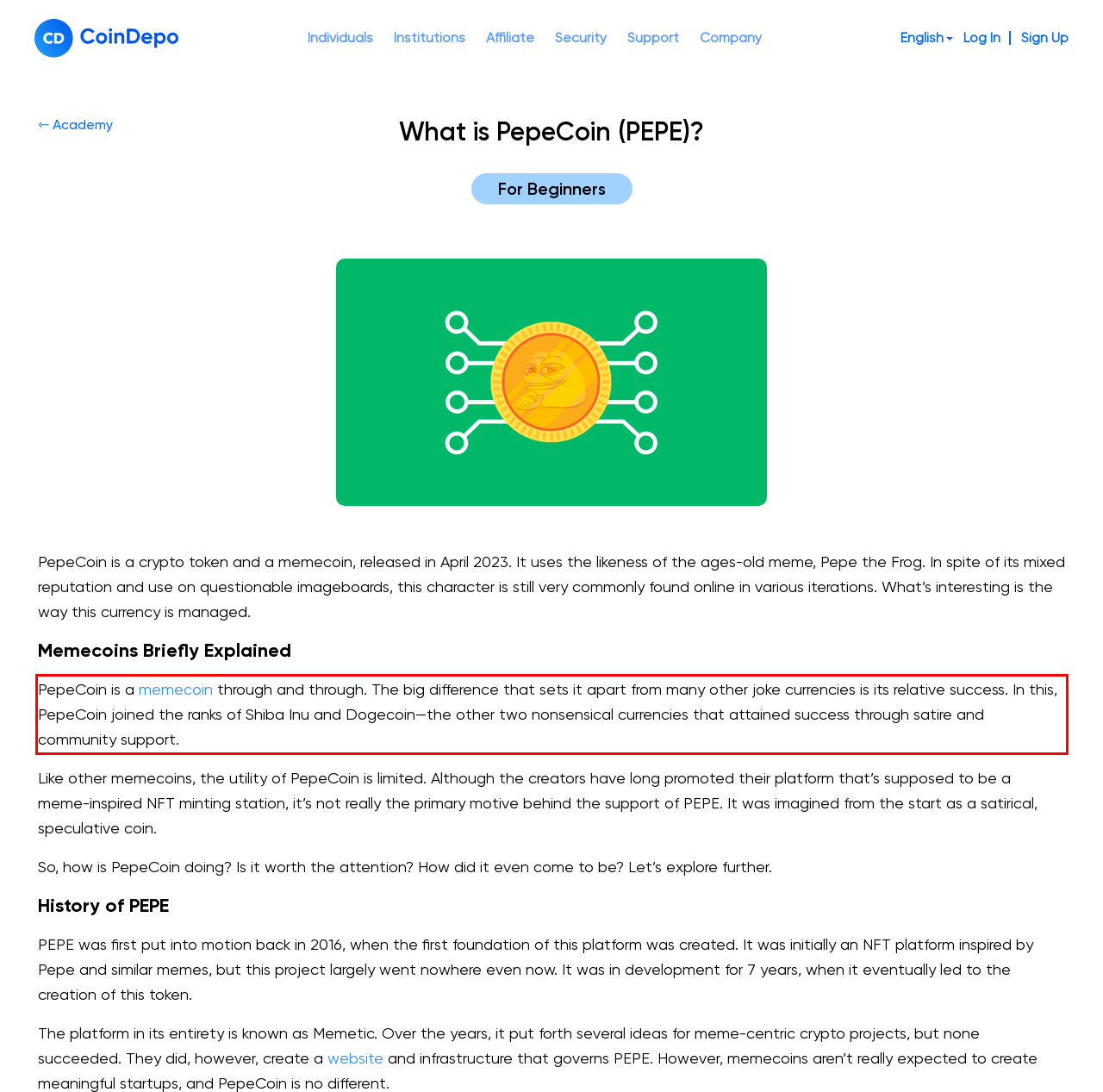You are provided with a screenshot of a webpage containing a red bounding box. Please extract the text enclosed by this red bounding box.

PepeCoin is a memecoin through and through. The big difference that sets it apart from many other joke currencies is its relative success. In this, PepeCoin joined the ranks of Shiba Inu and Dogecoin—the other two nonsensical currencies that attained success through satire and community support.